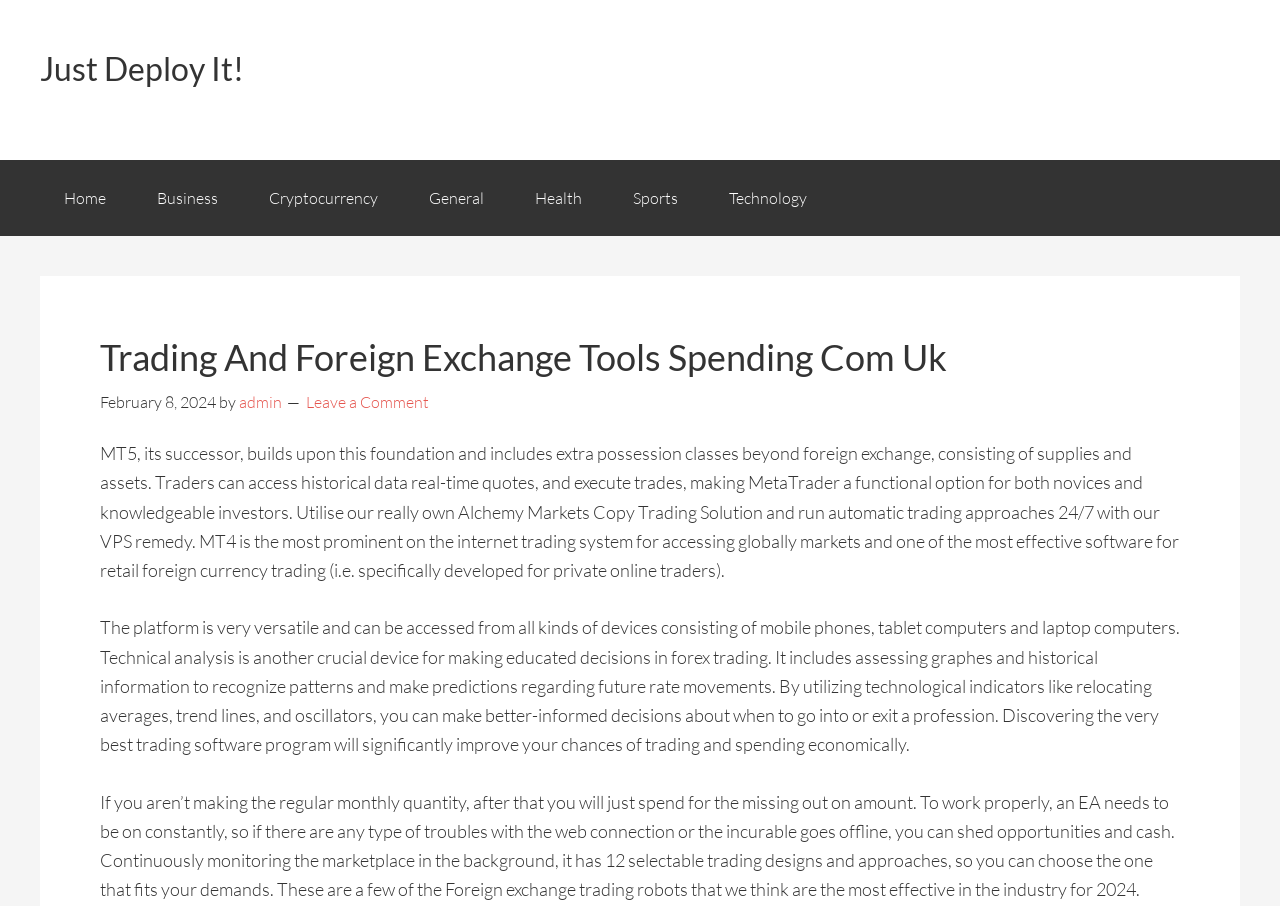Locate the bounding box coordinates of the area where you should click to accomplish the instruction: "Click on admin".

[0.187, 0.433, 0.22, 0.455]